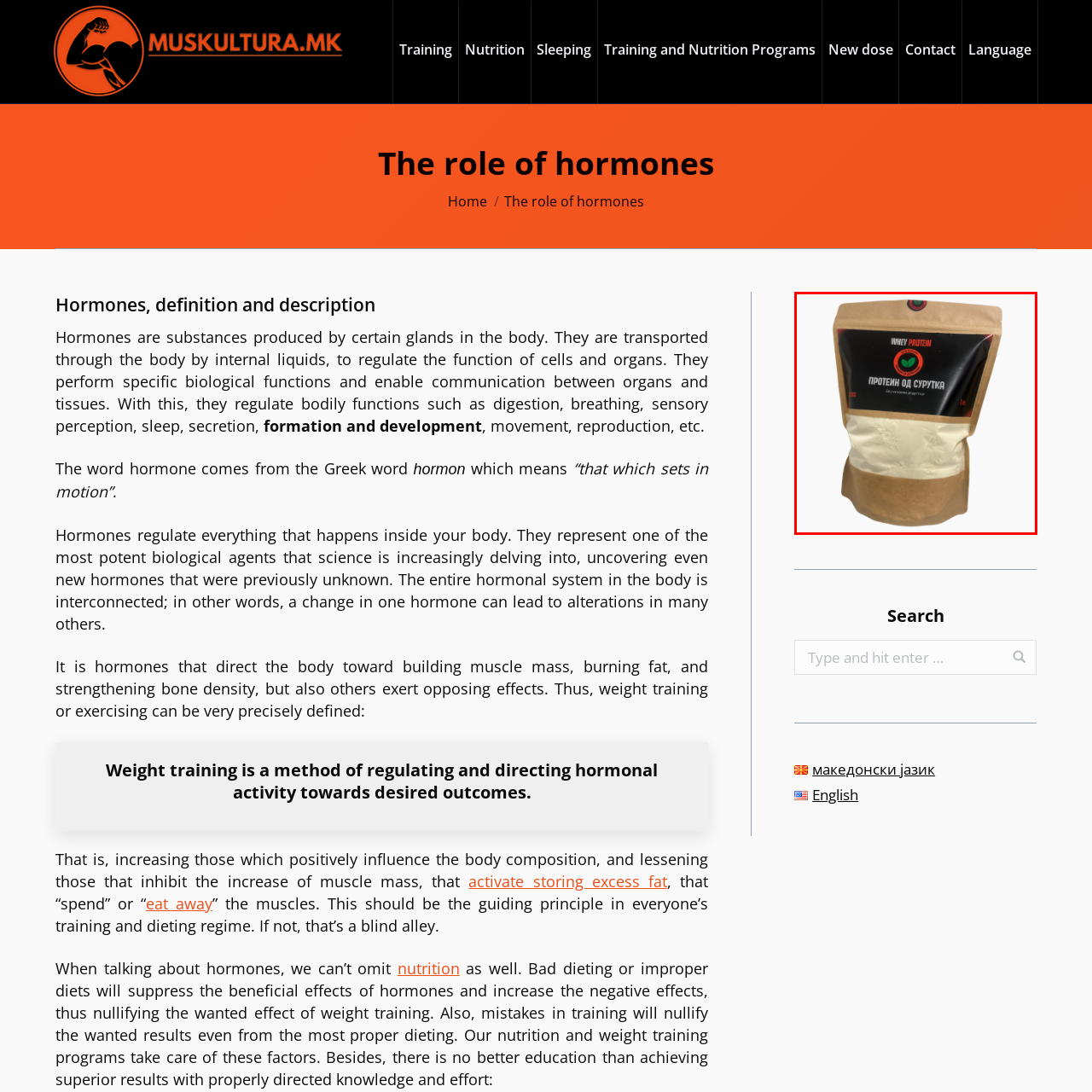What is the product associated with?
Focus on the image highlighted within the red borders and answer with a single word or short phrase derived from the image.

fitness and muscle recovery